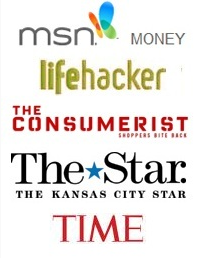Provide a comprehensive description of the image.

The image showcases a collection of prominent media logos, reflecting various platforms known for their focus on money management, consumer advice, and lifestyle trends. At the top, the logo of **MSN Money** is displayed, indicating financial content and resources. Below it, **Lifehacker** offers tips for optimizing everyday tasks and enhancing productivity. The **Consumerist**, known for its advocacy in consumer rights and awareness, emphasizes a motto “Shoppers Bite Back,” showcasing a commitment to empowering consumers. The **Star**, specifically **The Kansas City Star**, appears next, representing local news and insights. Lastly, the iconic **TIME** magazine rounds out the collection, synonymous with in-depth journalism and analysis on a variety of topics. This assembly of logos highlights a diverse range of information sources relevant to consumers looking to navigate financial and lifestyle choices effectively.